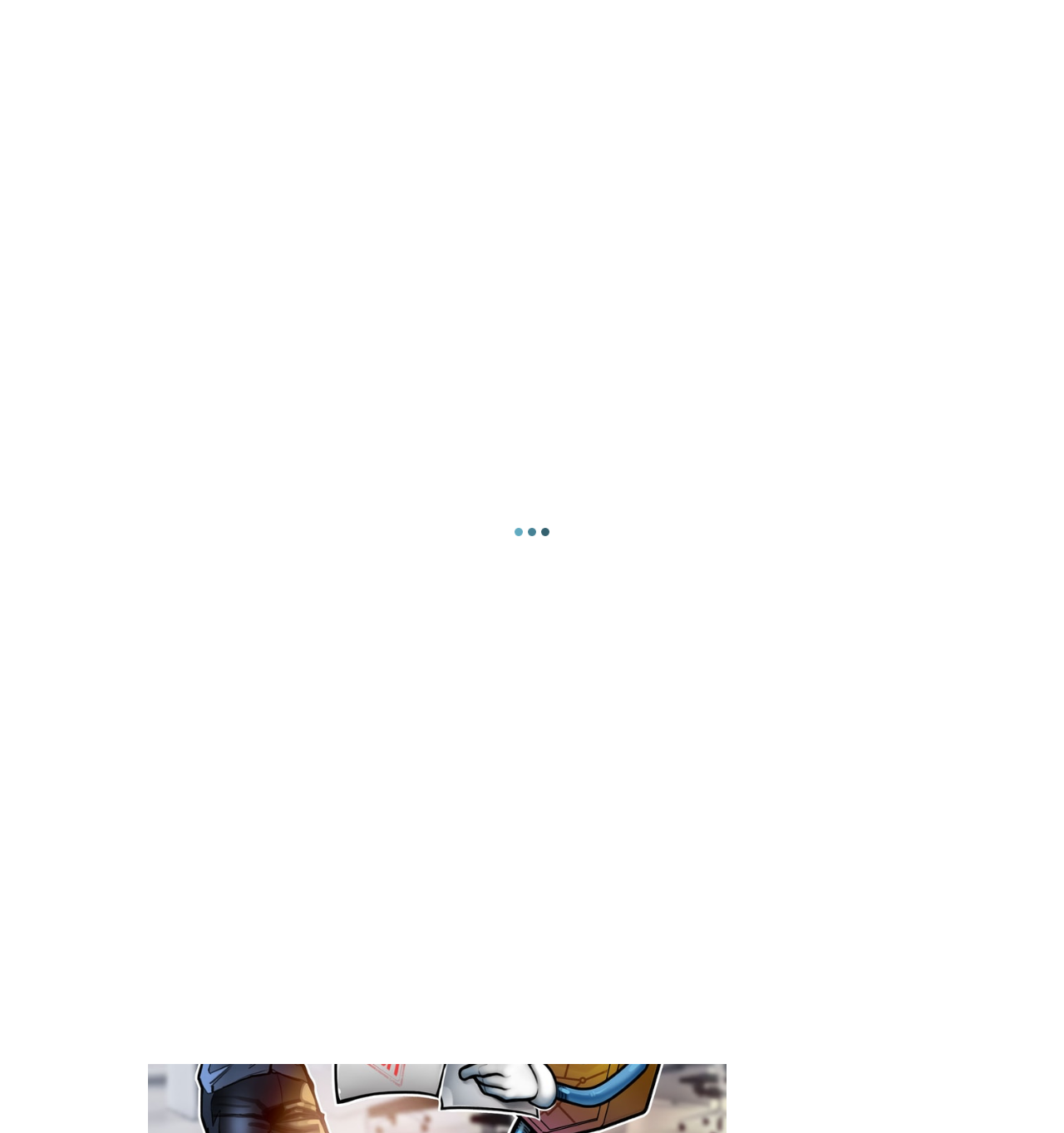What is the category of the article shown on the webpage? Analyze the screenshot and reply with just one word or a short phrase.

Business